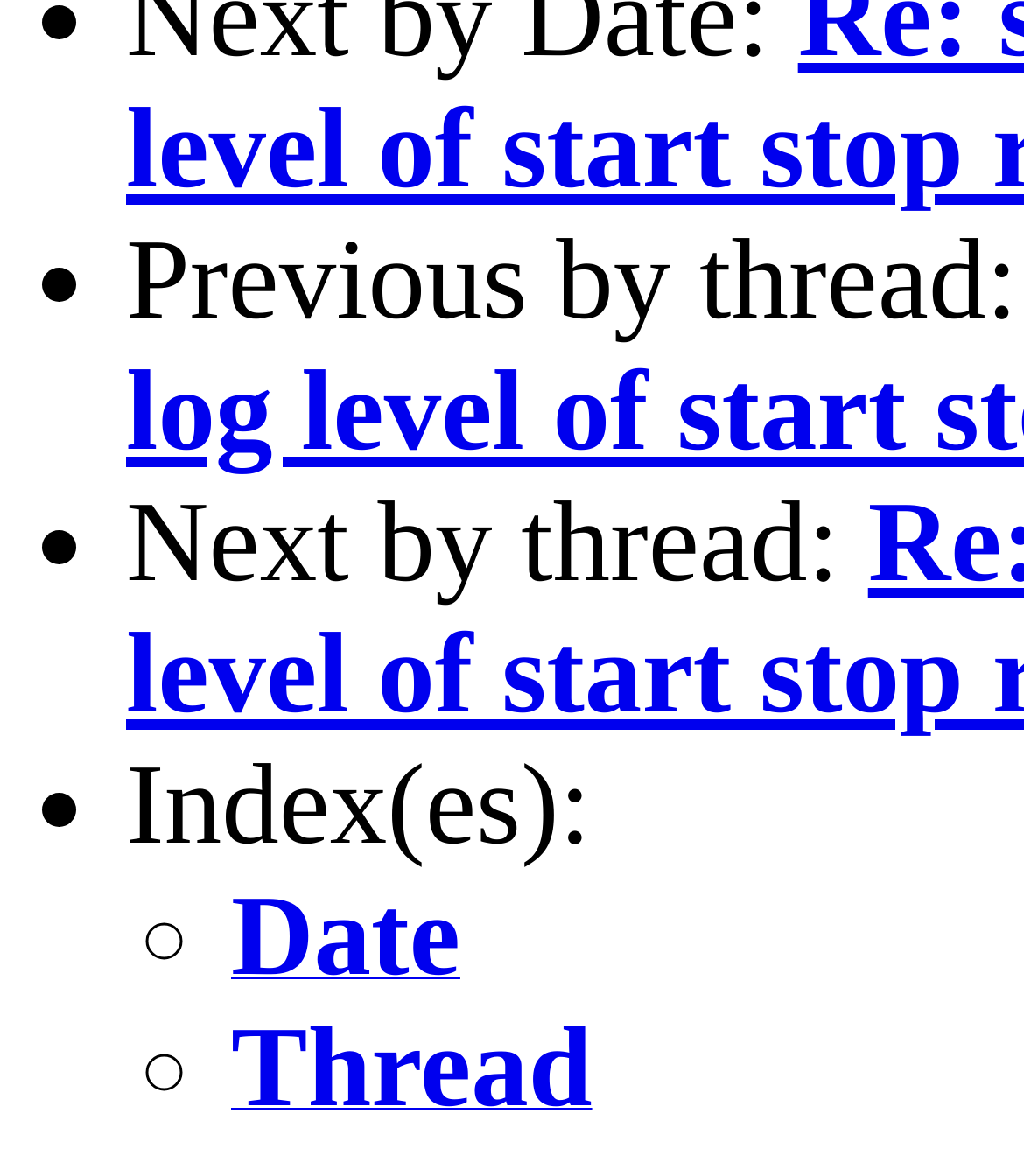How many list markers are there before 'Index(es):'?
Using the visual information, respond with a single word or phrase.

2